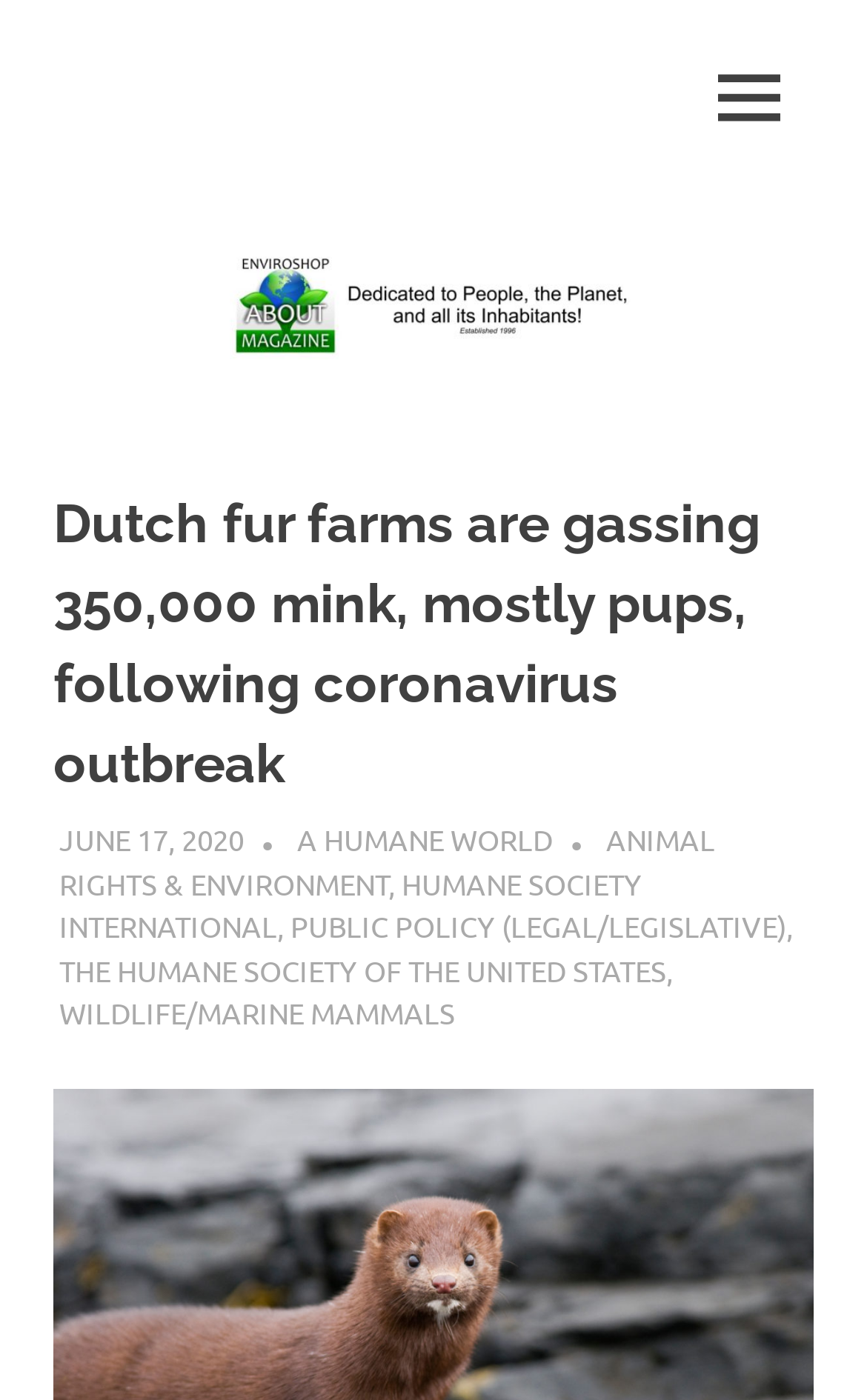Please respond to the question with a concise word or phrase:
What is the category of the article?

ANIMAL RIGHTS & ENVIRONMENT